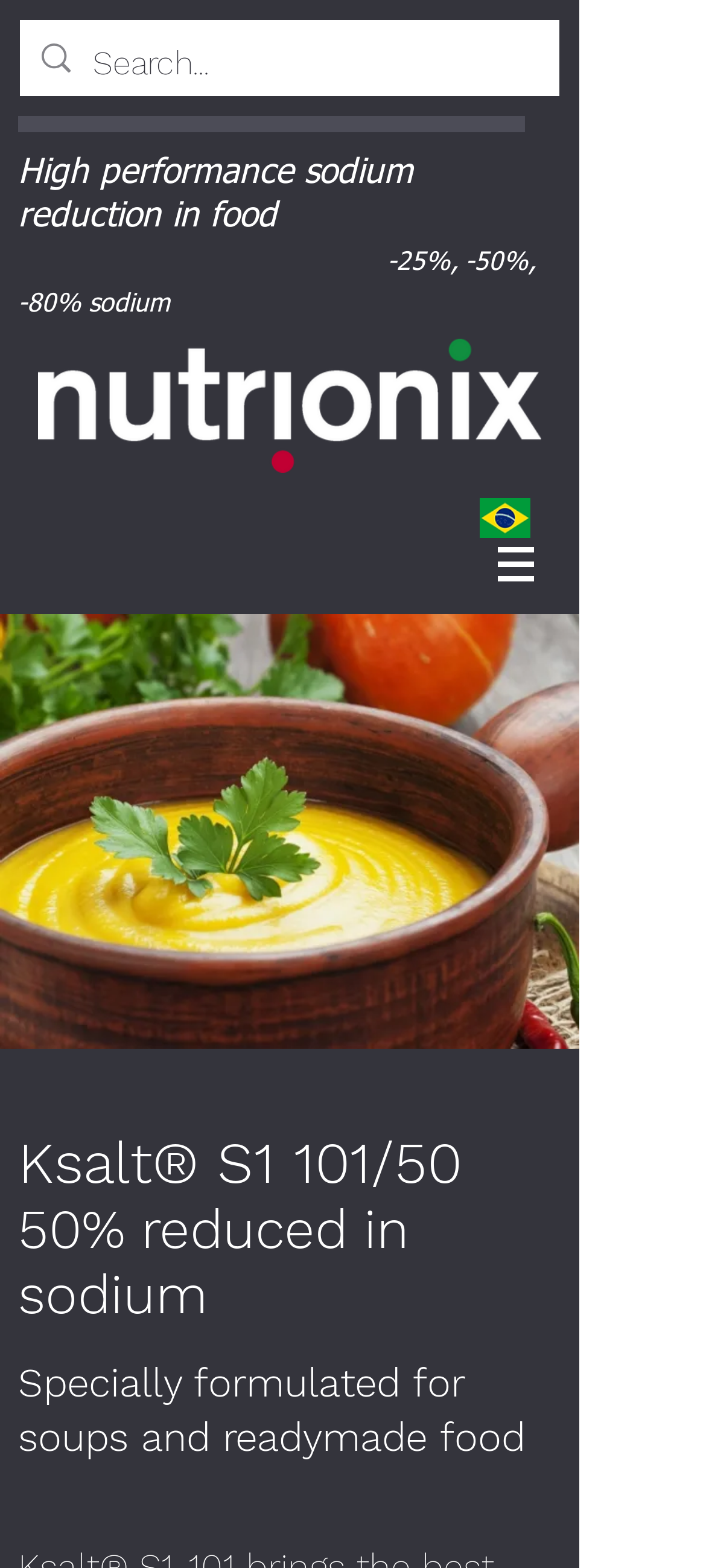Explain the contents of the webpage comprehensively.

The webpage is about reducing sodium in ready meals using Ksalt, with a focus on preserving taste and technical functions. At the top, there is a search bar with a magnifying glass icon, accompanied by a search box with a placeholder text "Search...". 

Below the search bar, there is a heading that reads "High performance sodium reduction in food". This is followed by a series of texts that highlight the benefits of using Ksalt, including reducing sodium by 25%, 50%, and 80%. 

On the top-right corner, there are two images: a logo of Nutrionix and a flag of Brazil. 

On the bottom-left corner, there is a navigation menu labeled "Site" with a dropdown button. 

The main content of the webpage is divided into sections, with headings that describe the features of Ksalt, such as "Ksalt S1 101/50" and "50% reduced in sodium". These sections are accompanied by descriptive texts, including "Specially formulated for soups and readymade food".